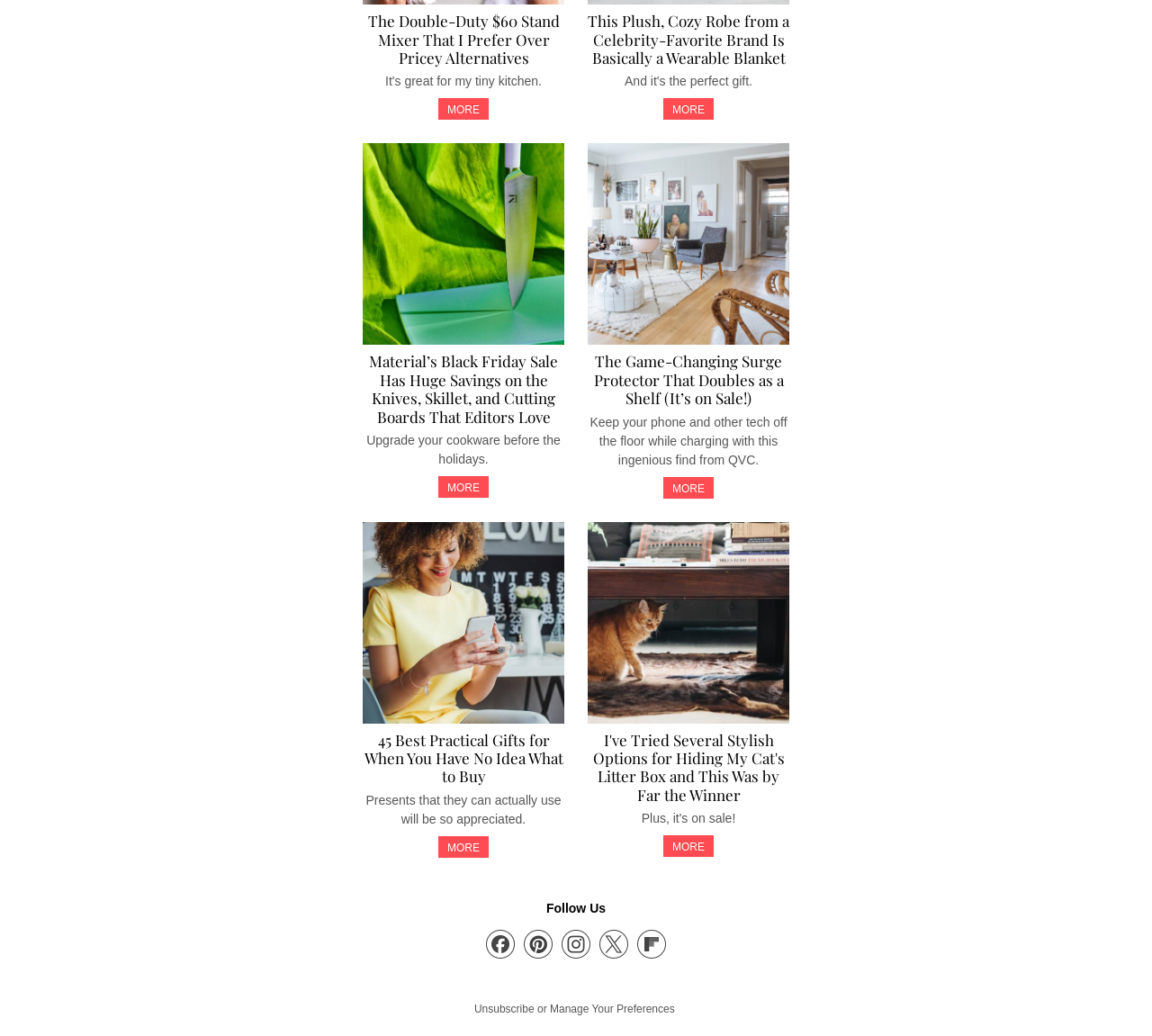Please find the bounding box coordinates of the element that you should click to achieve the following instruction: "Go to the Home page". The coordinates should be presented as four float numbers between 0 and 1: [left, top, right, bottom].

None